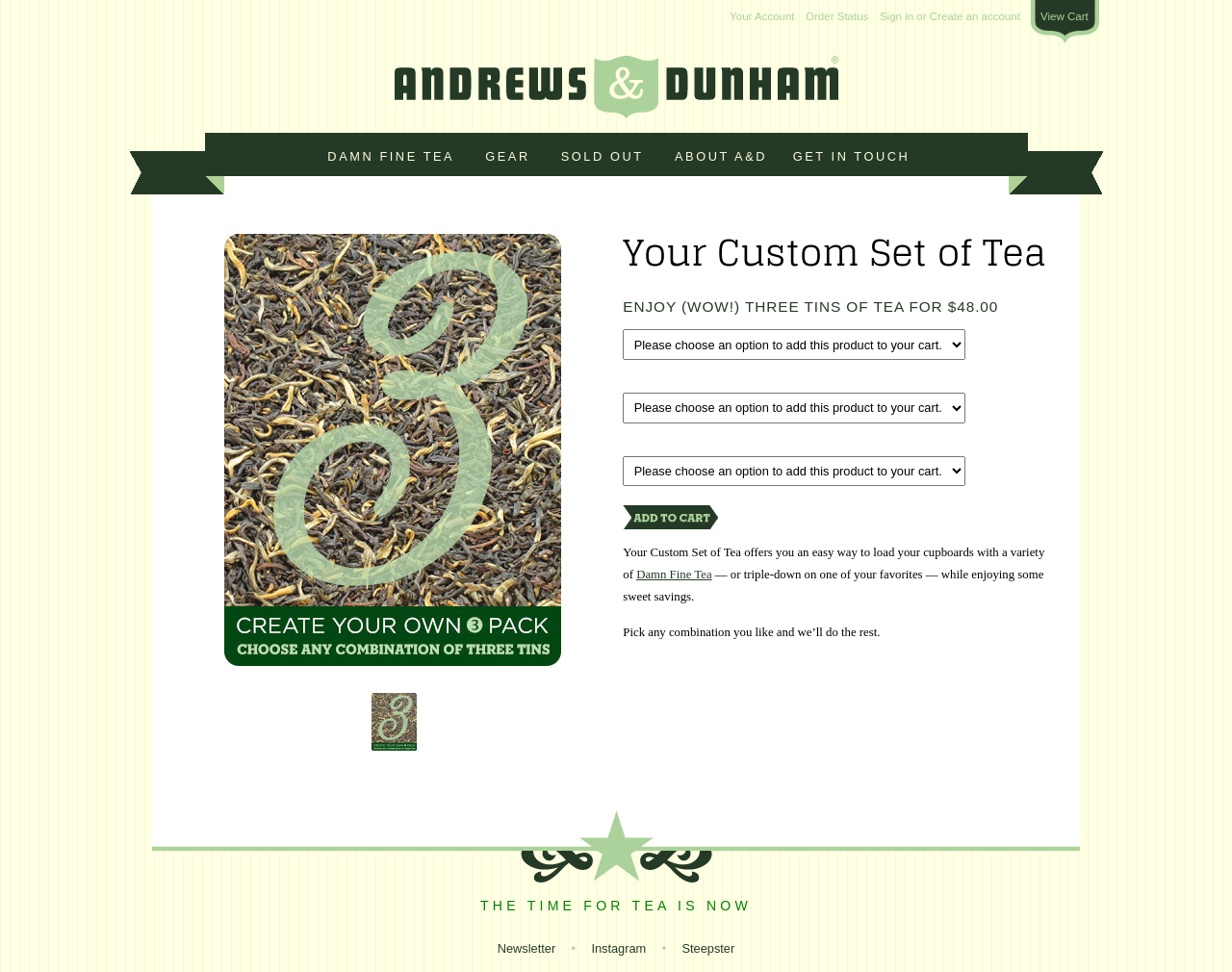Pinpoint the bounding box coordinates of the element to be clicked to execute the instruction: "View your cart".

[0.837, 0.011, 0.891, 0.023]